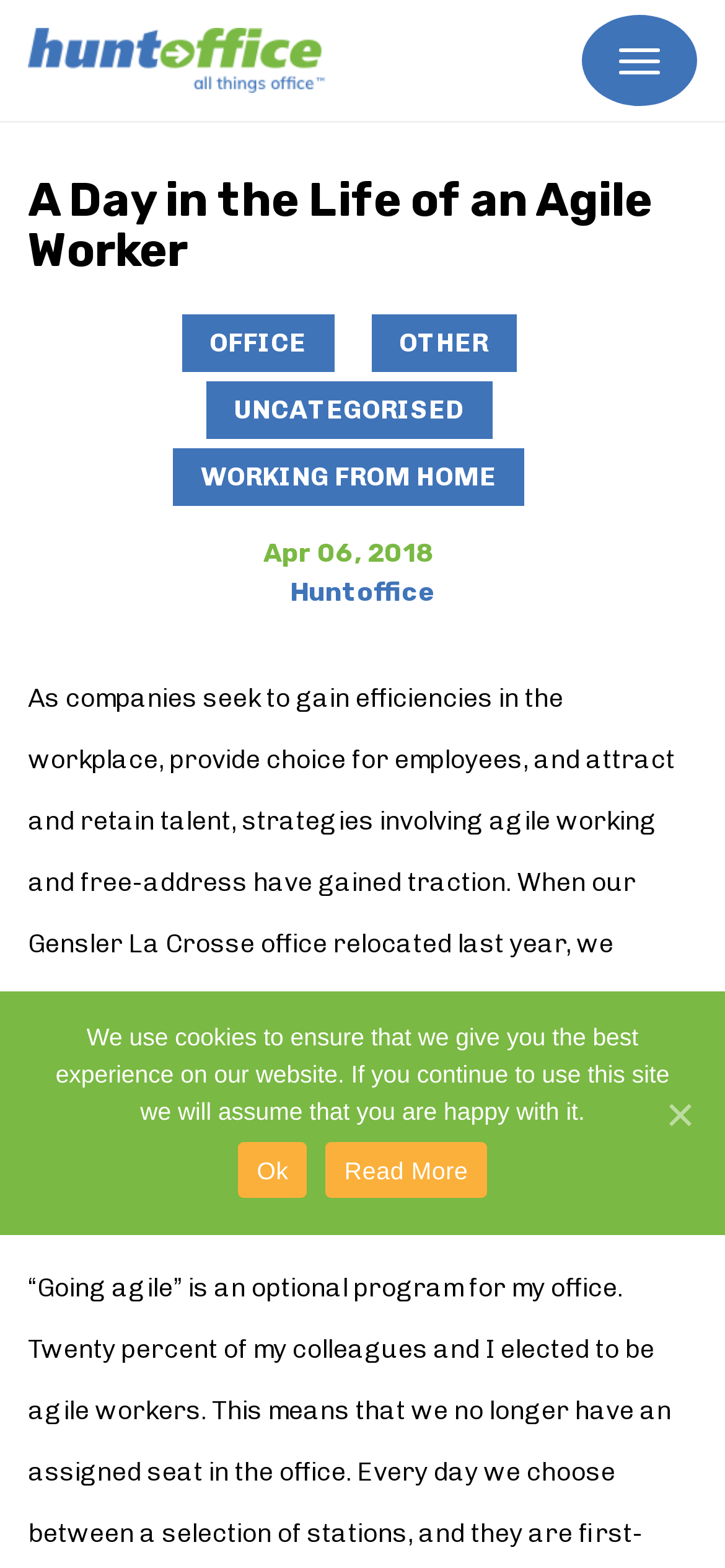Answer the question using only a single word or phrase: 
How many links are in the top navigation menu?

4